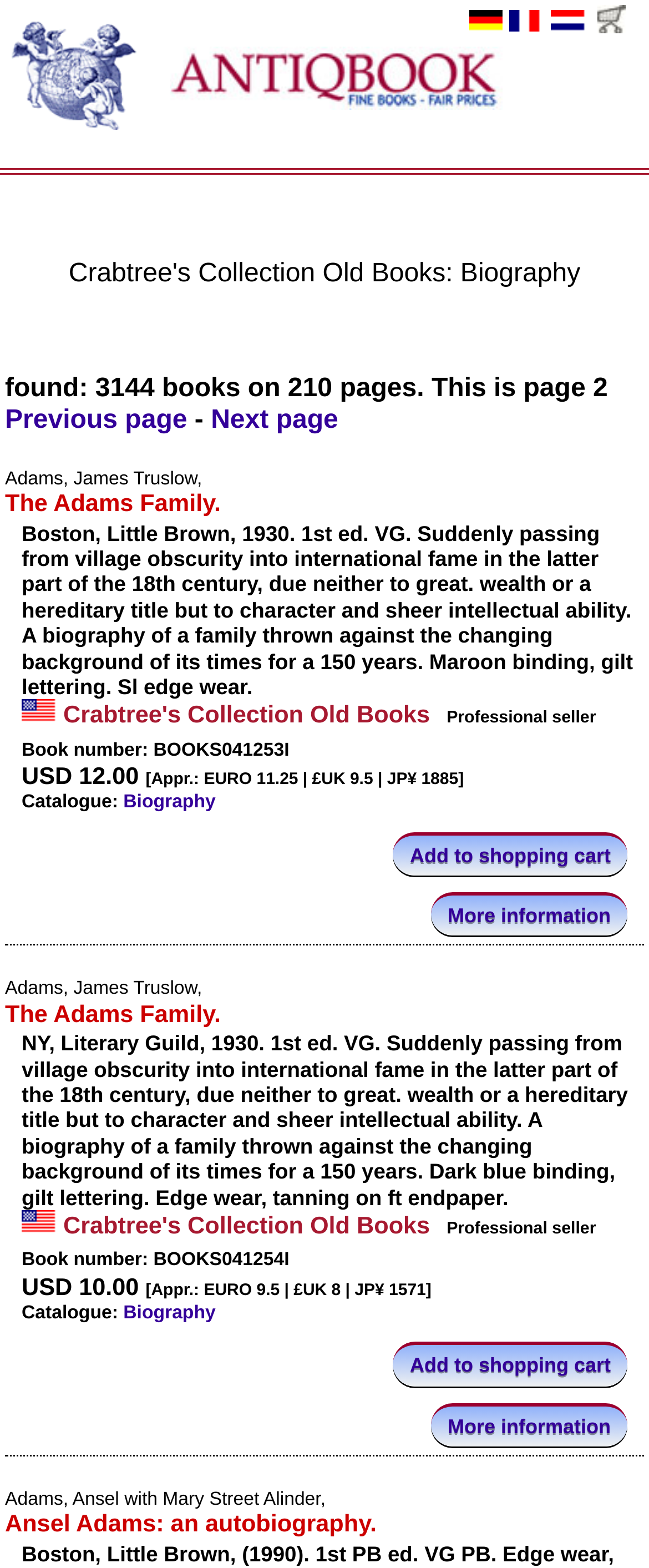Please answer the following question using a single word or phrase: 
What is the book title on the second row?

The Adams Family